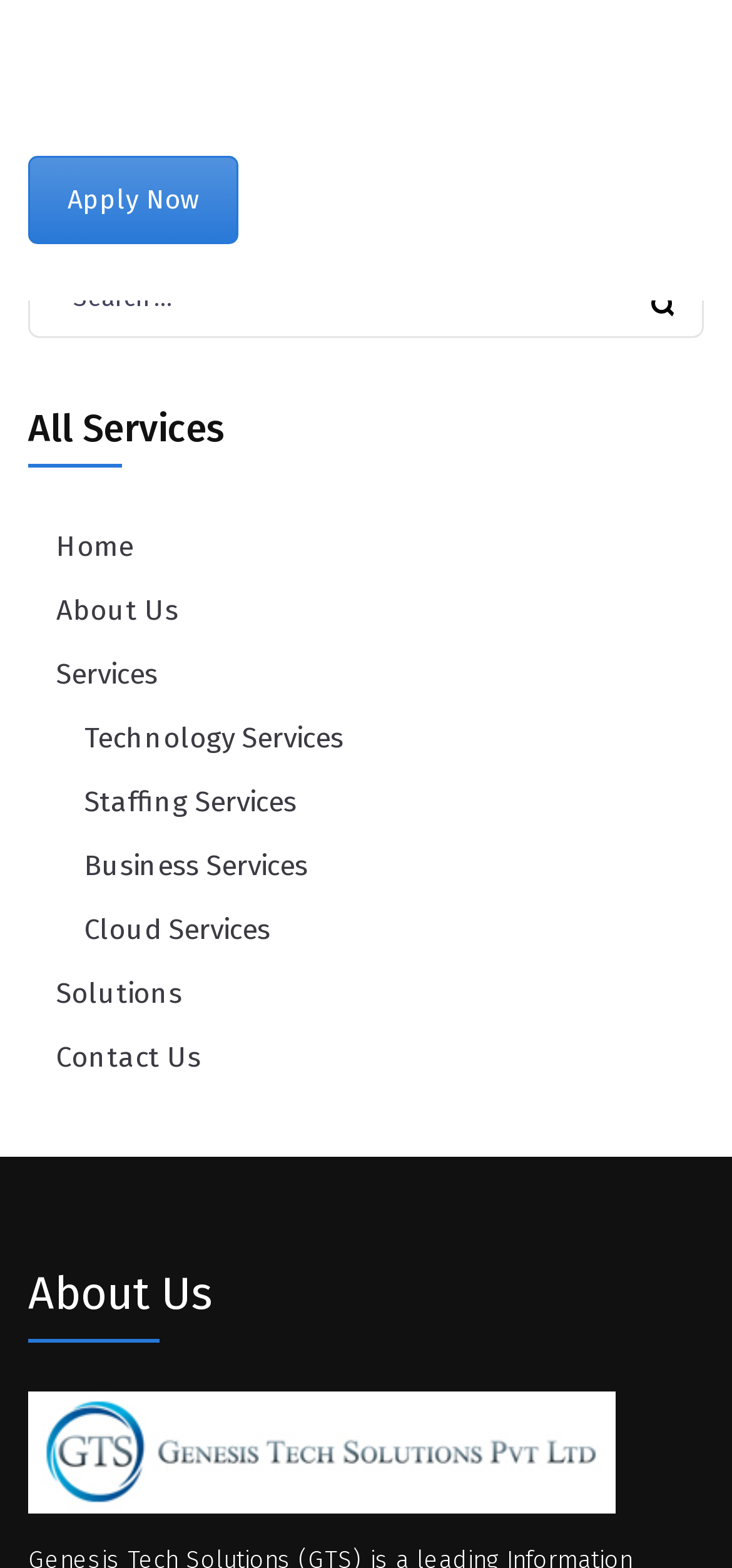What is the logo name at the bottom?
Answer with a single word or short phrase according to what you see in the image.

Gts_logo_Flat_white